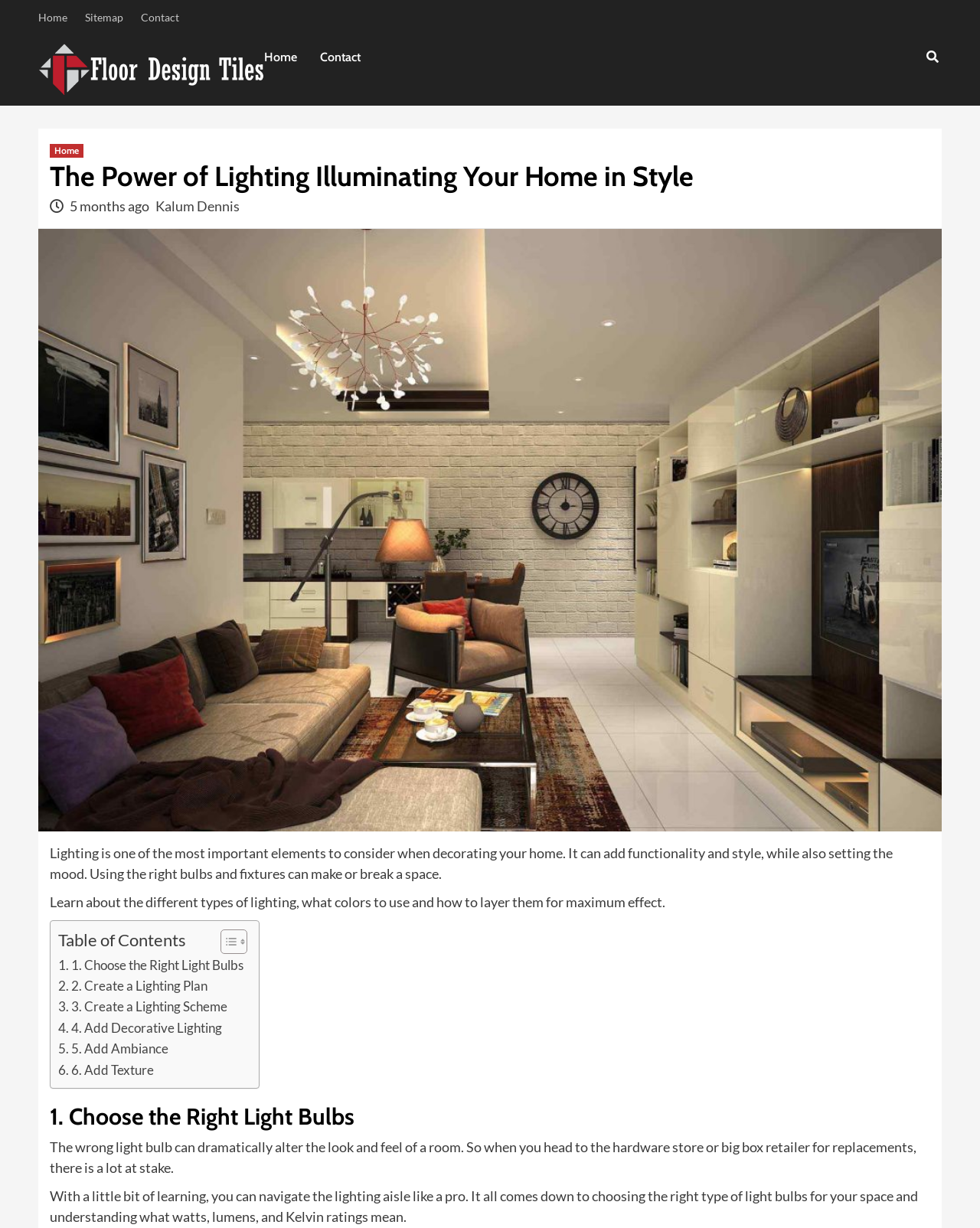How many links are there in the top navigation bar?
Look at the image and respond with a single word or a short phrase.

3